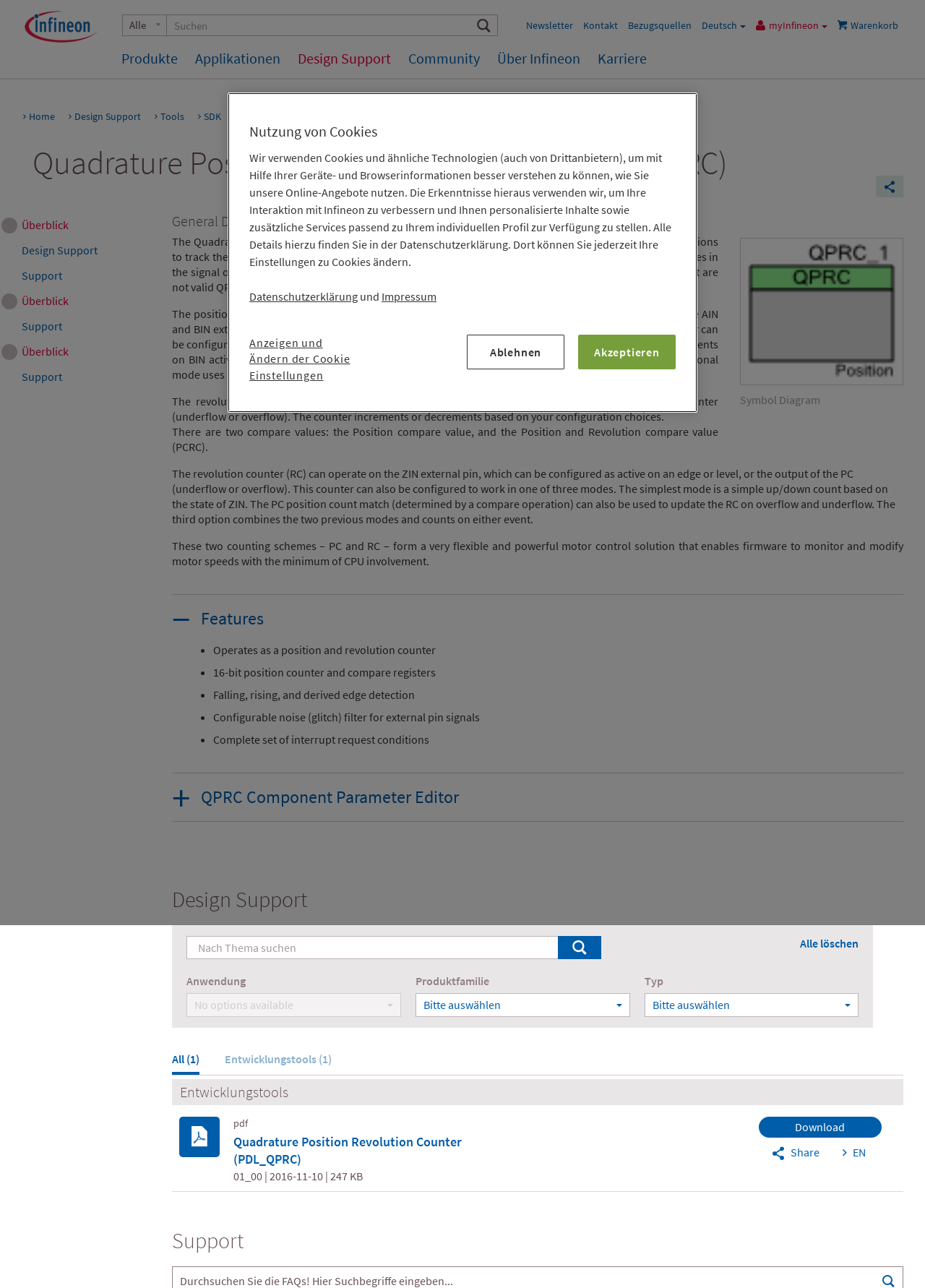How many bits are the position counter and compare registers?
Provide a one-word or short-phrase answer based on the image.

16-bit